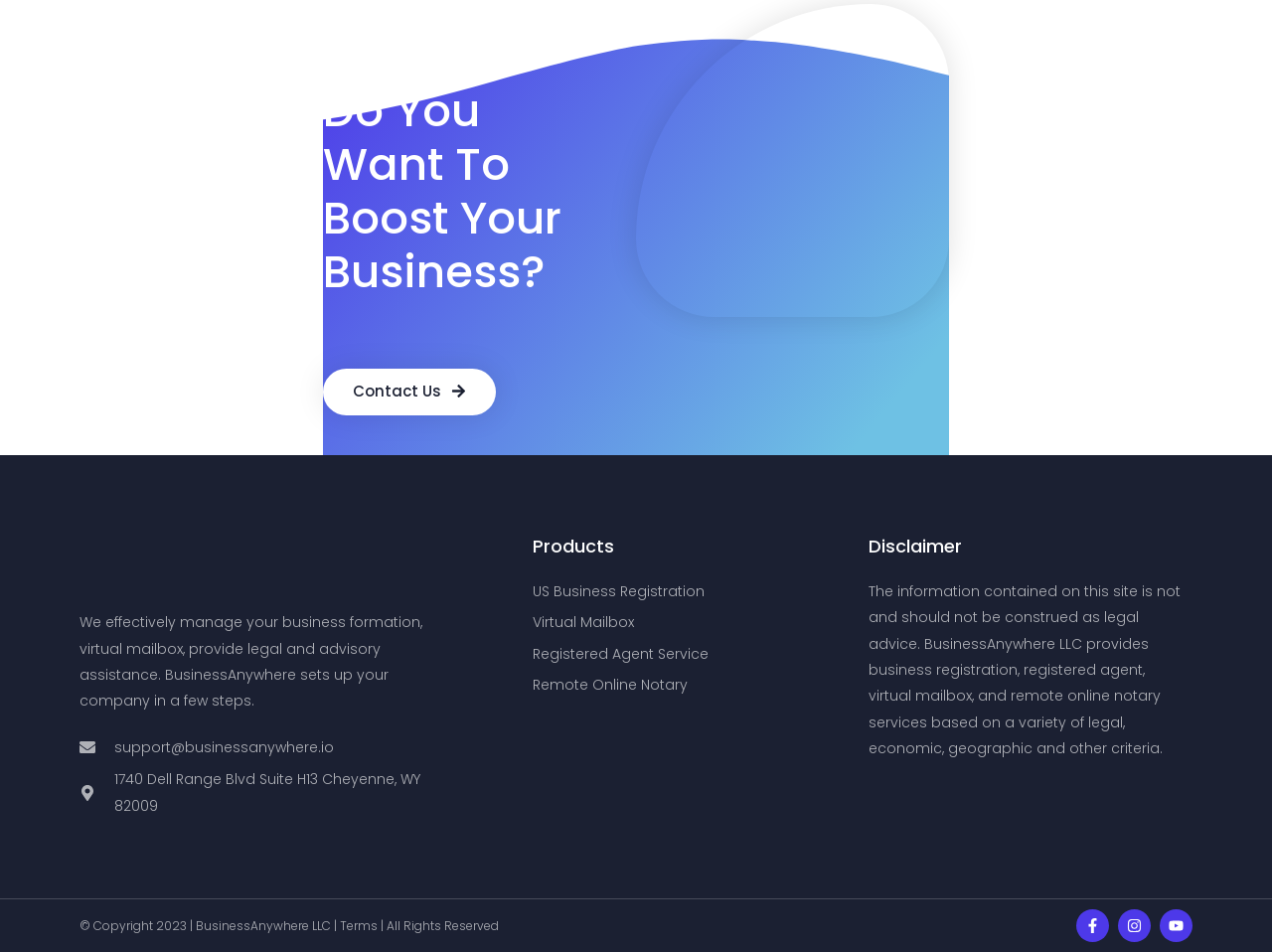Please specify the bounding box coordinates of the clickable section necessary to execute the following command: "Click Contact Us".

[0.254, 0.388, 0.39, 0.437]